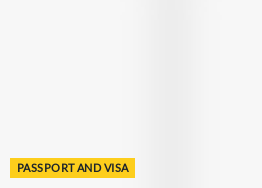Explain in detail what you see in the image.

The image prominently features a bold yellow rectangular box with the text "PASSPORT AND VISA" displayed in large, black letters. This visual element may suggest a focus on topics related to travel documentation, international mobility, and the processes involved in obtaining passports and visas. Positioned towards the bottom left of the image, it captures attention effectively, highlighting its significance in a context likely related to immigration or travel policies. The clean, minimalist background allows the text to stand out, emphasizing the importance of the subject matter addressed.